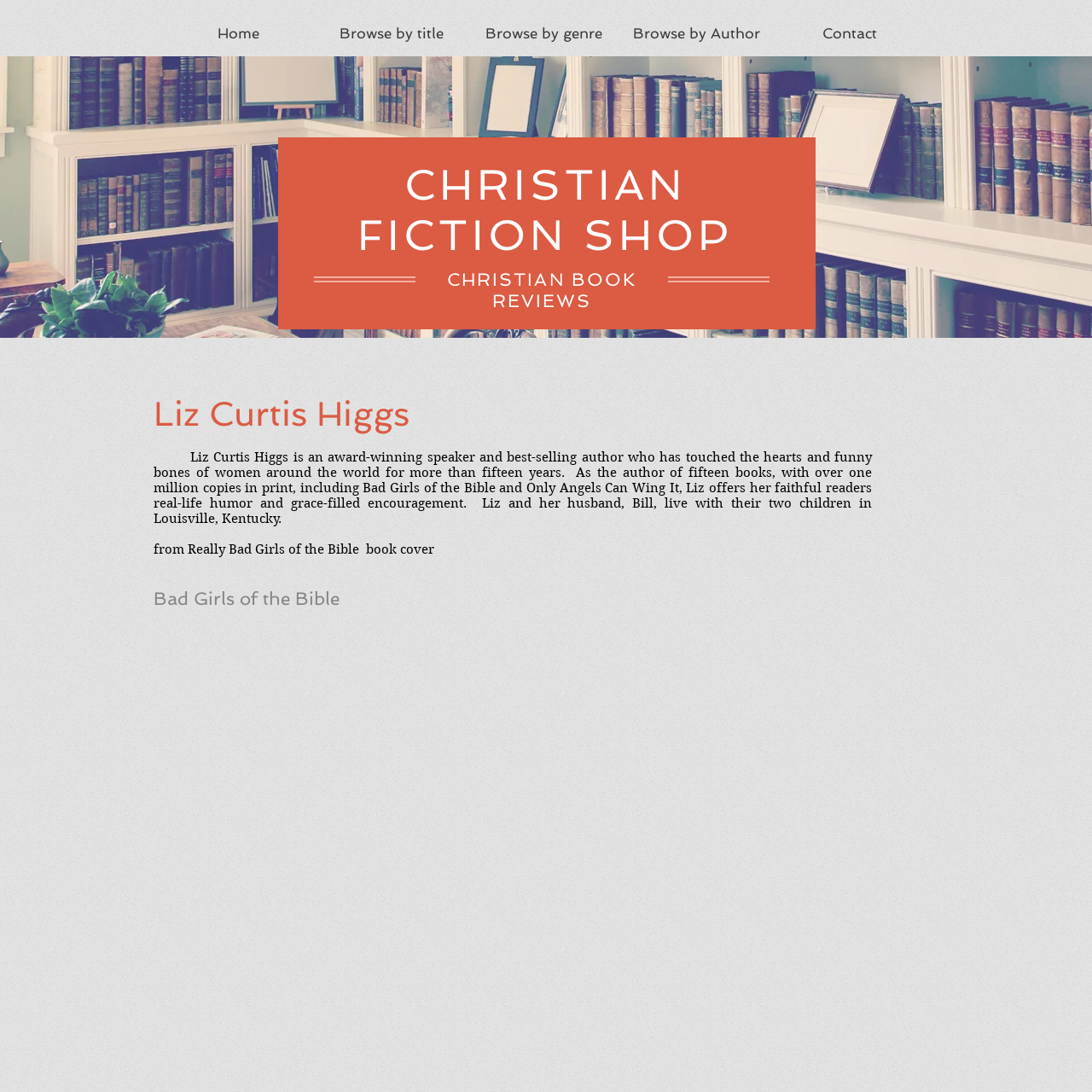Locate the bounding box of the UI element with the following description: "vol. 60 (1) 2024".

None